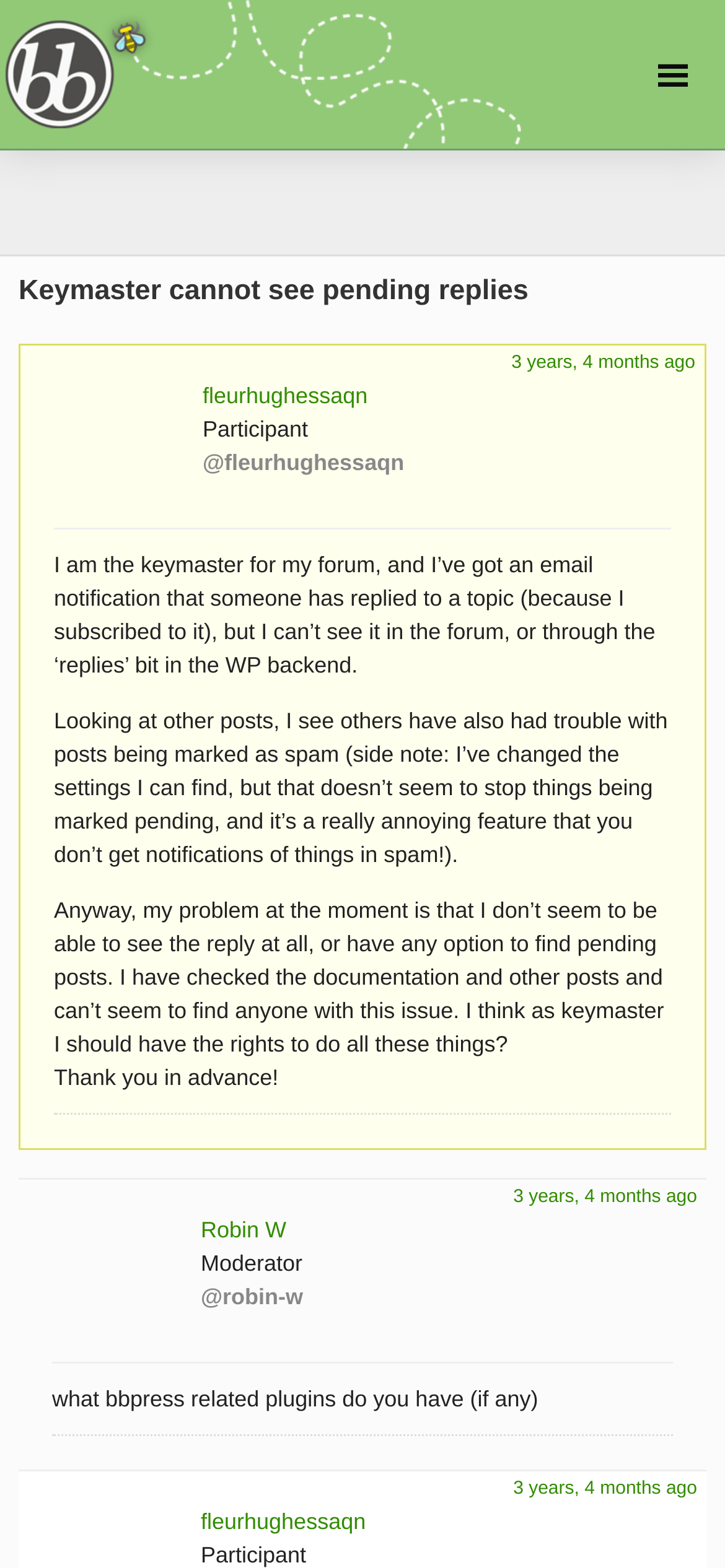Find and indicate the bounding box coordinates of the region you should select to follow the given instruction: "Check the forum menu".

[0.867, 0.096, 1.0, 0.15]